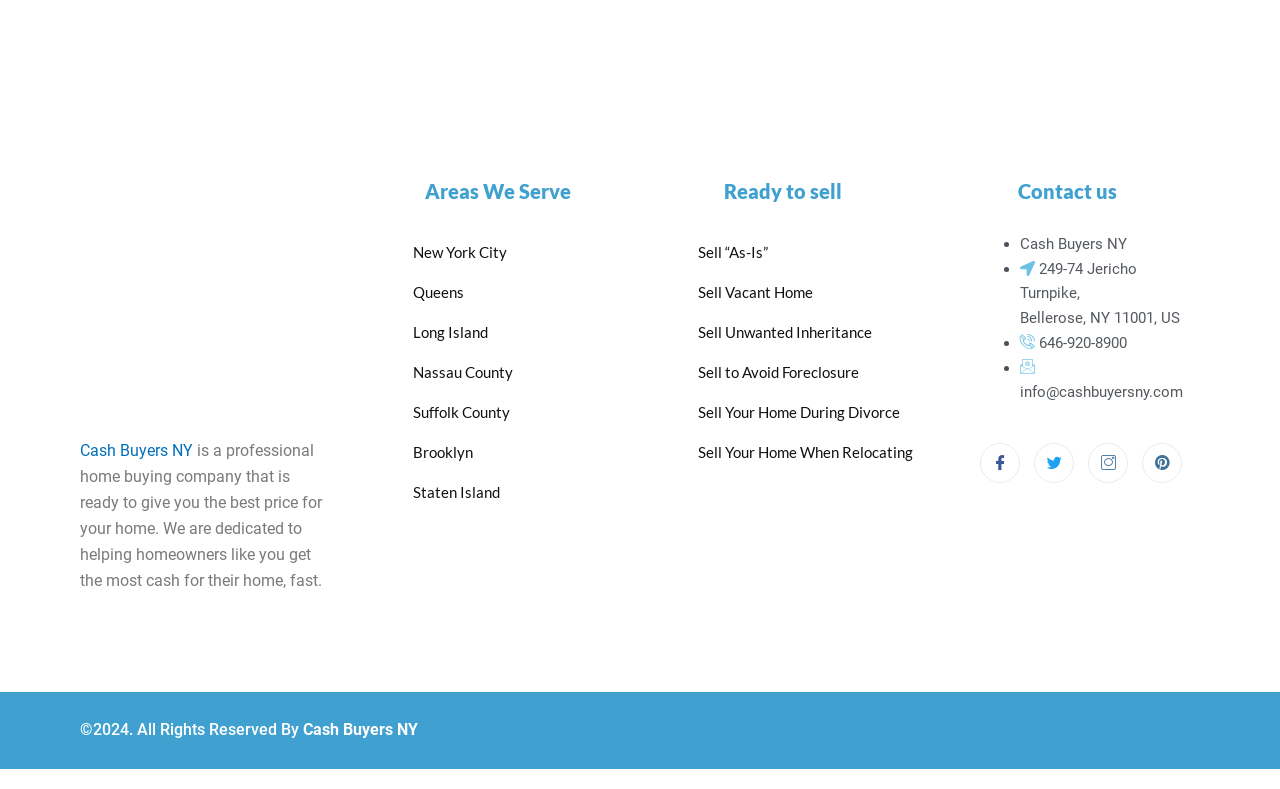What is the phone number of the company?
From the image, provide a succinct answer in one word or a short phrase.

646-920-8900